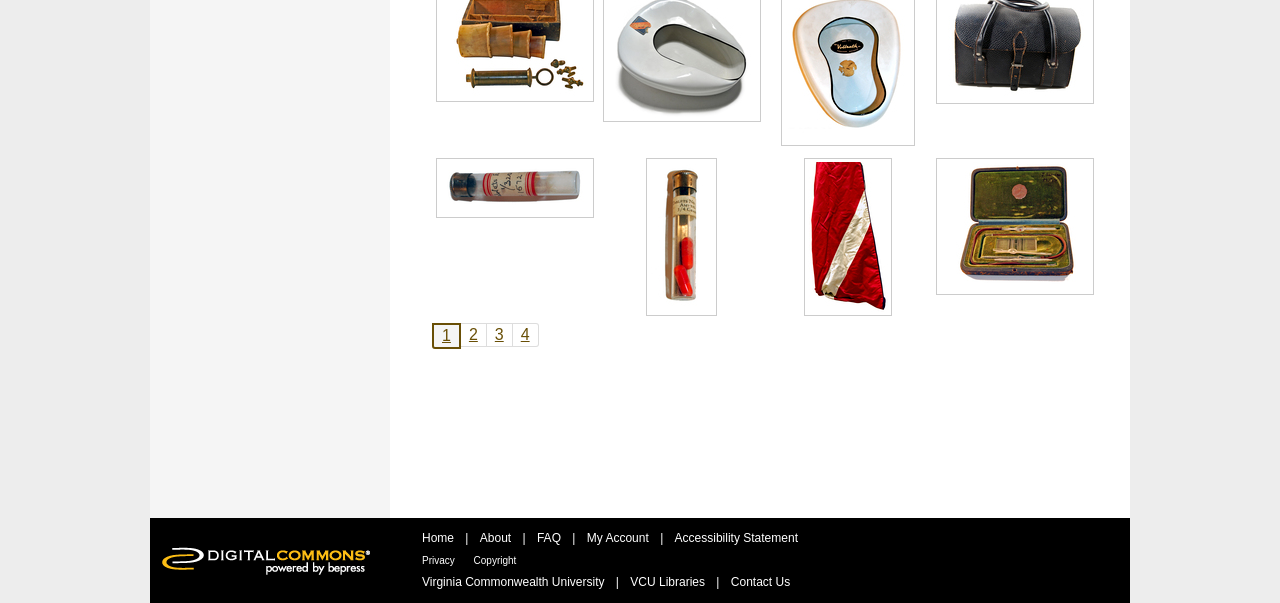Please identify the bounding box coordinates of the clickable region that I should interact with to perform the following instruction: "View Small Glass Prescription Vial". The coordinates should be expressed as four float numbers between 0 and 1, i.e., [left, top, right, bottom].

[0.34, 0.262, 0.465, 0.37]